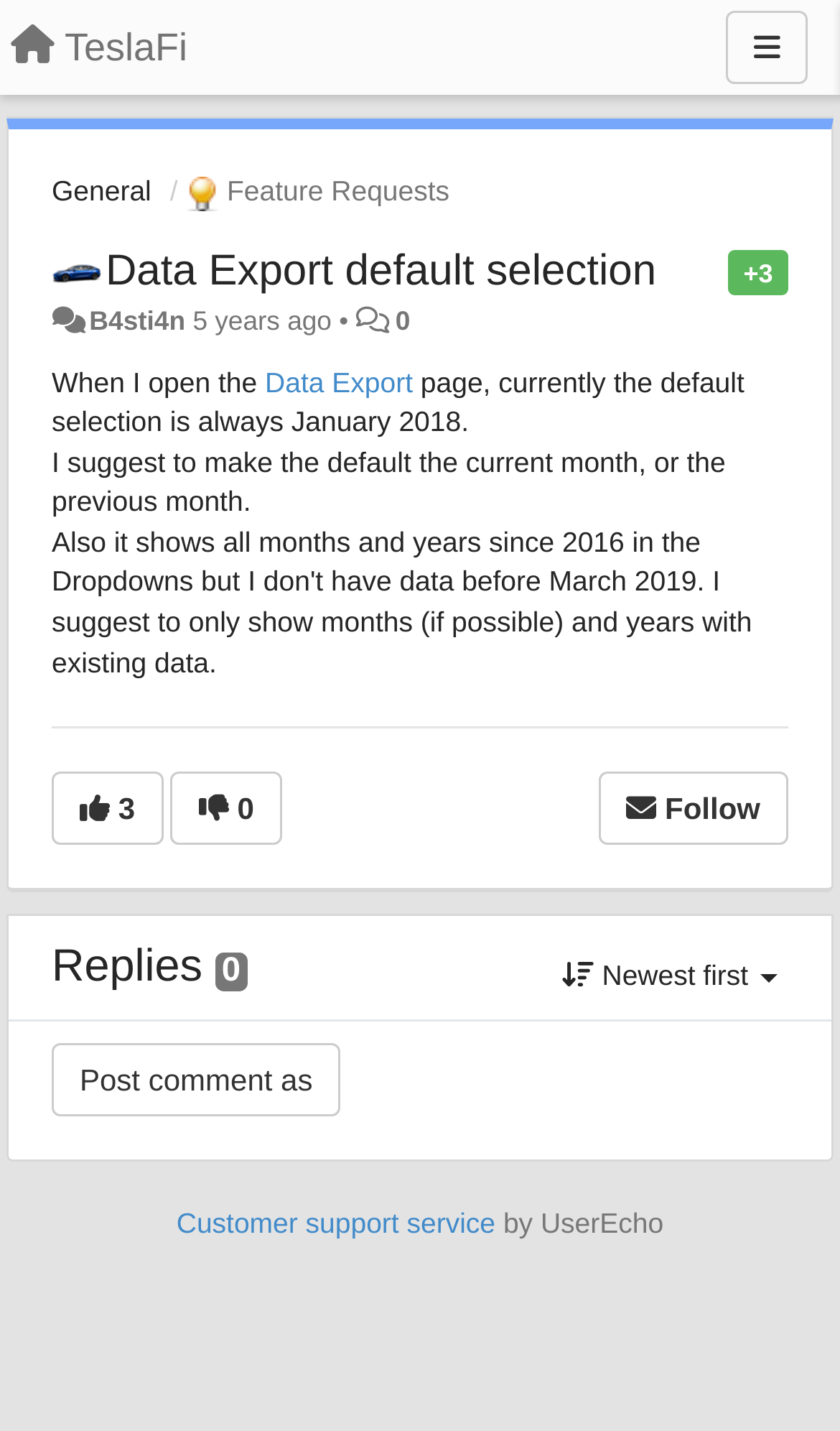Using the elements shown in the image, answer the question comprehensively: What is the default selection when opening the Data Export page?

Based on the webpage content, specifically the sentence 'When I open the Data Export page, currently the default selection is always January 2018.', it is clear that the default selection is January 2018.